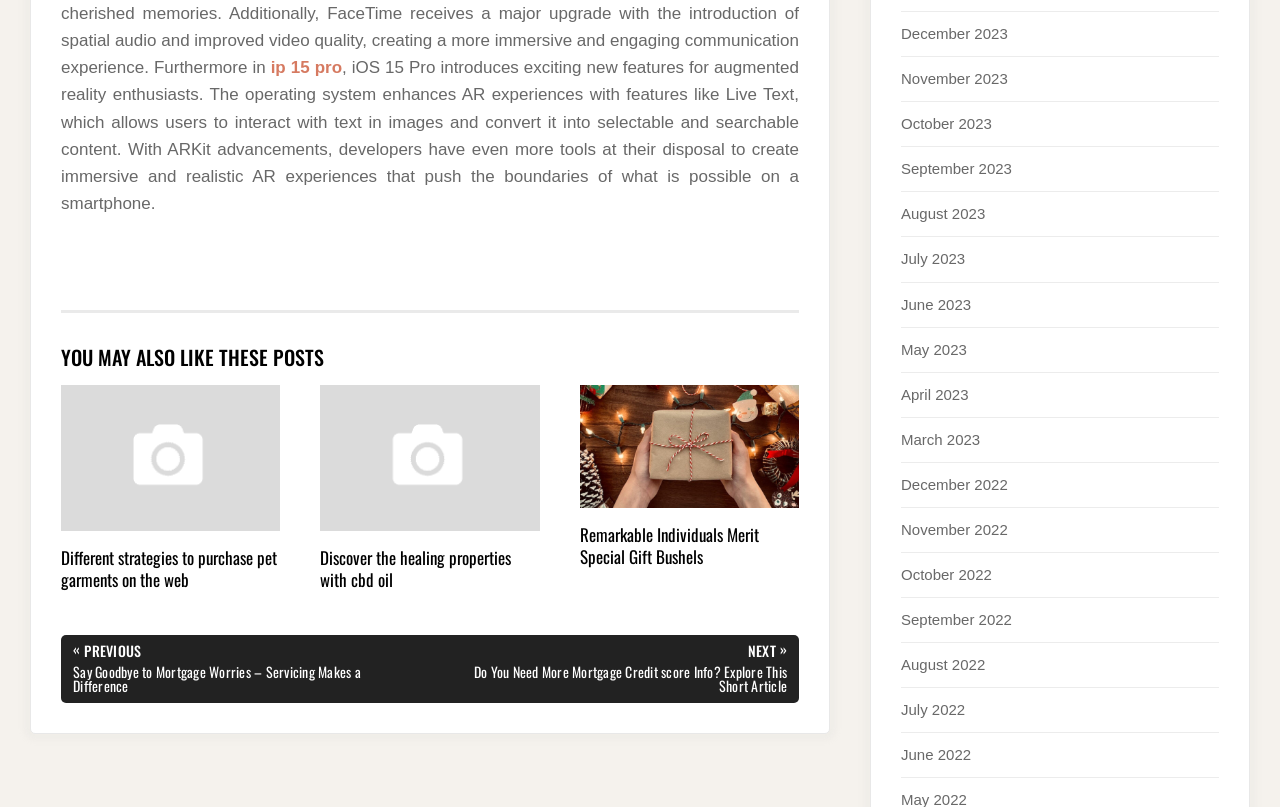Based on the image, please respond to the question with as much detail as possible:
How many months are listed in the archive?

There are 12 months listed in the archive, ranging from December 2022 to December 2023. Each month is represented by a link with the month and year.